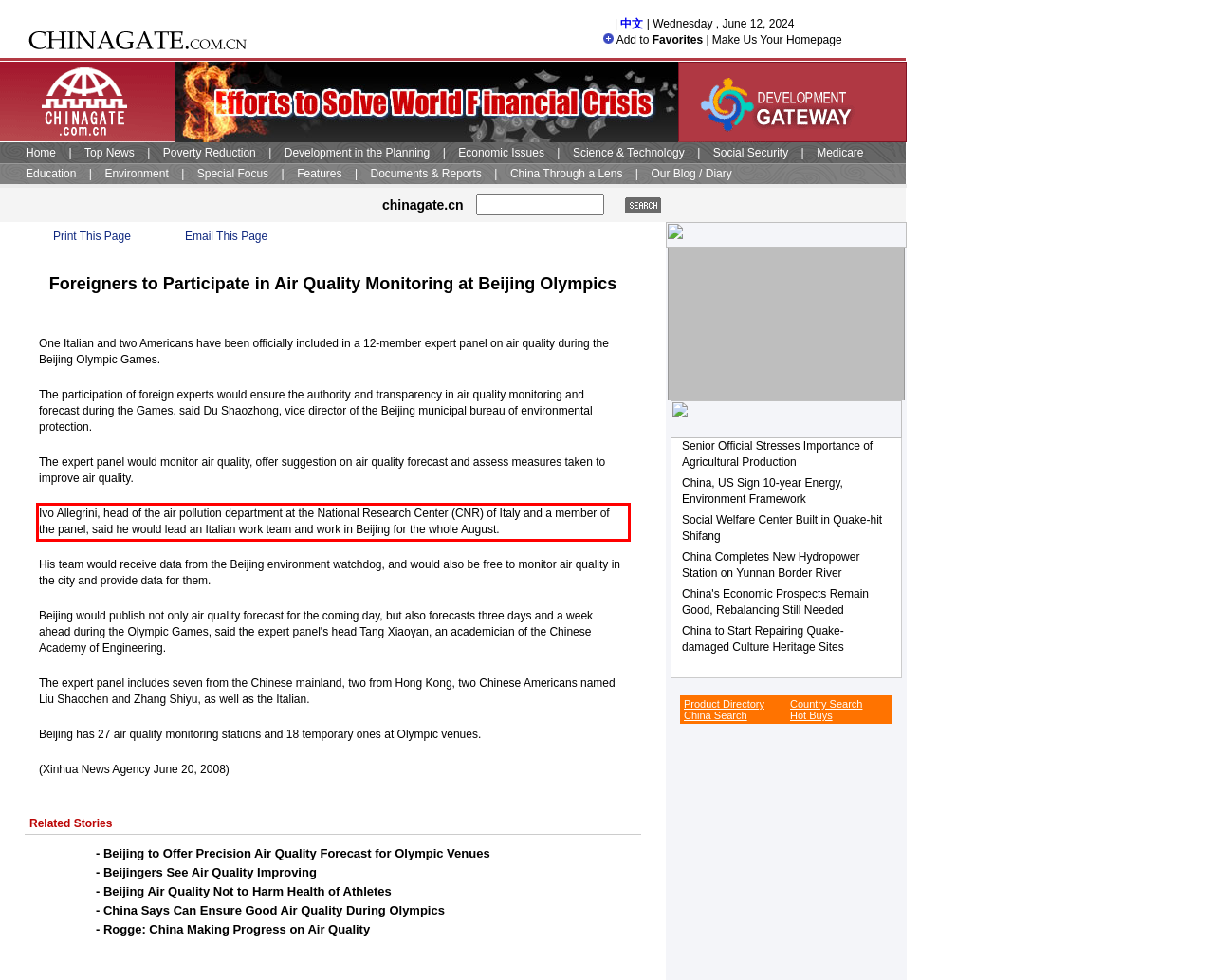You are provided with a webpage screenshot that includes a red rectangle bounding box. Extract the text content from within the bounding box using OCR.

Ivo Allegrini, head of the air pollution department at the National Research Center (CNR) of Italy and a member of the panel, said he would lead an Italian work team and work in Beijing for the whole August.